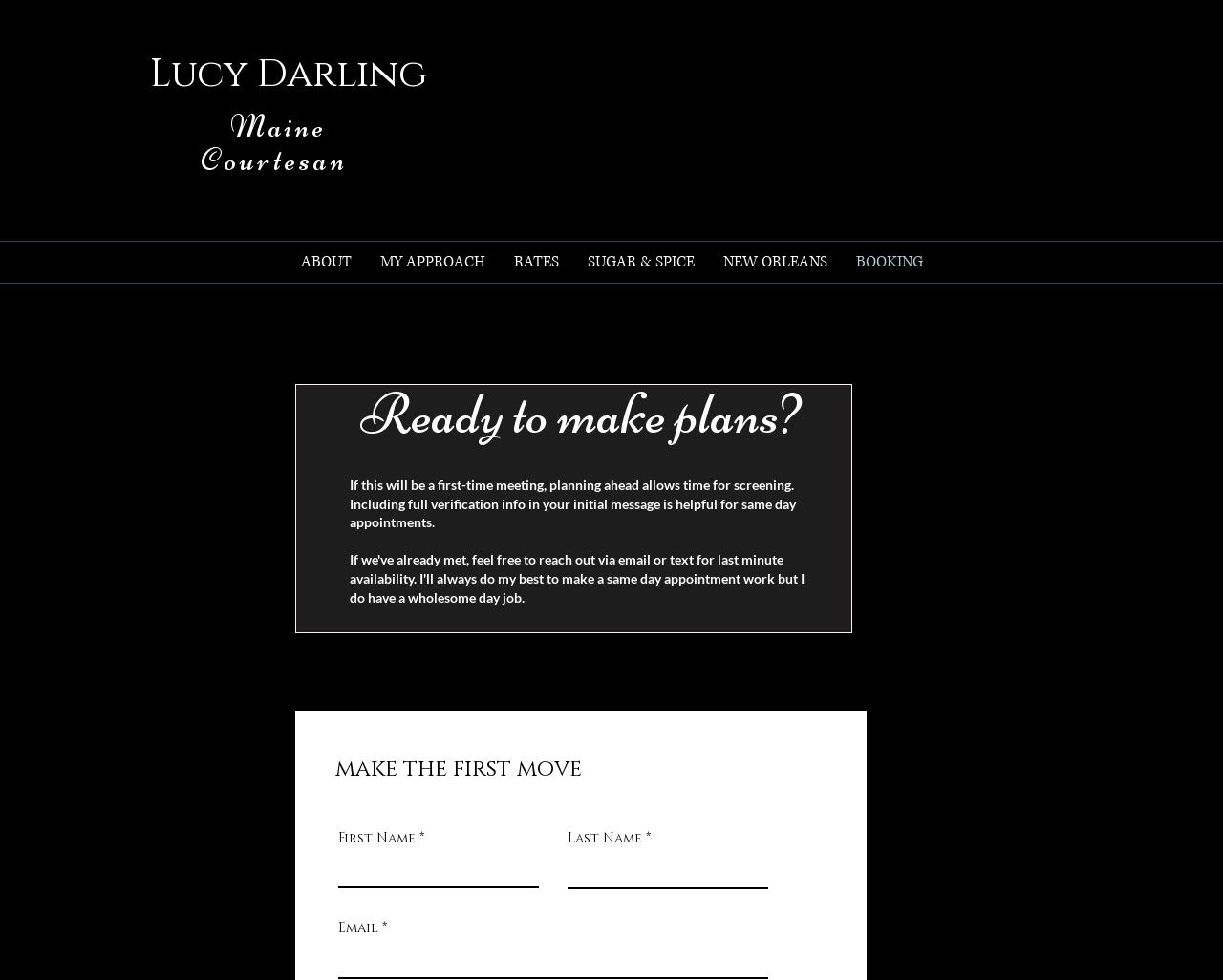Look at the image and answer the question in detail:
What are the required fields to fill in to make plans?

From the textbox elements with 'required: True', we can see that the required fields to fill in are First Name, Last Name, and Email.